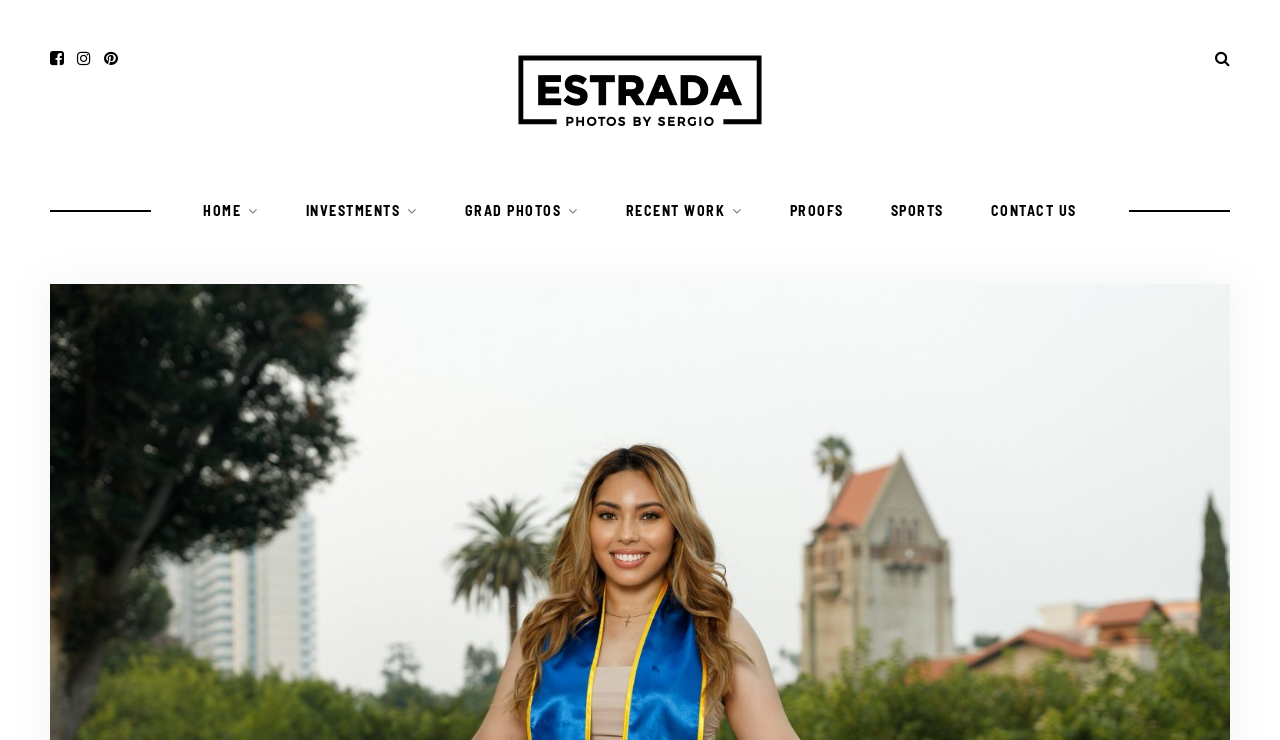Can you show the bounding box coordinates of the region to click on to complete the task described in the instruction: "Click on the Facebook link"?

[0.039, 0.065, 0.05, 0.091]